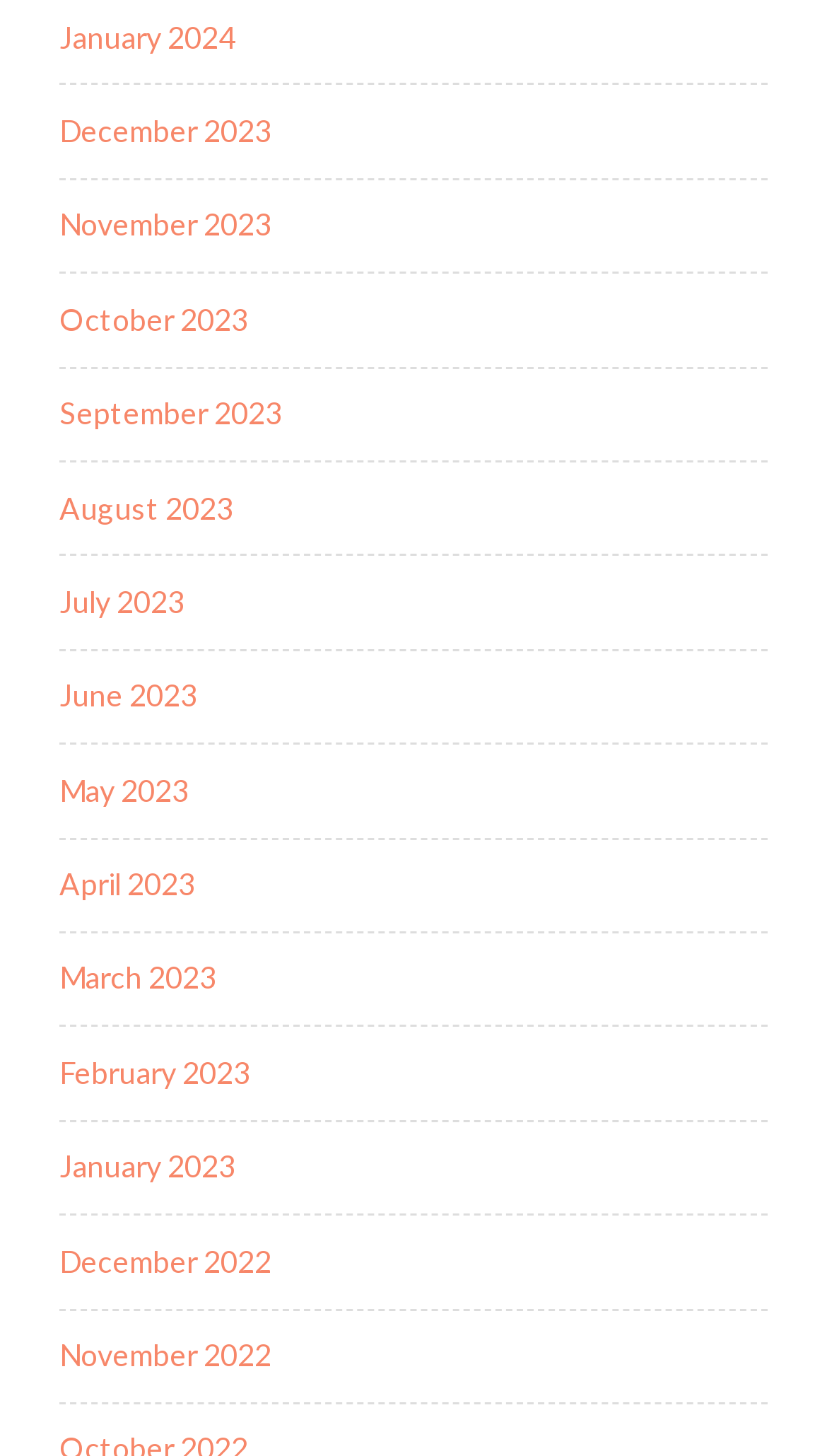Please identify the bounding box coordinates of the clickable element to fulfill the following instruction: "Browse November 2023". The coordinates should be four float numbers between 0 and 1, i.e., [left, top, right, bottom].

[0.072, 0.142, 0.328, 0.167]